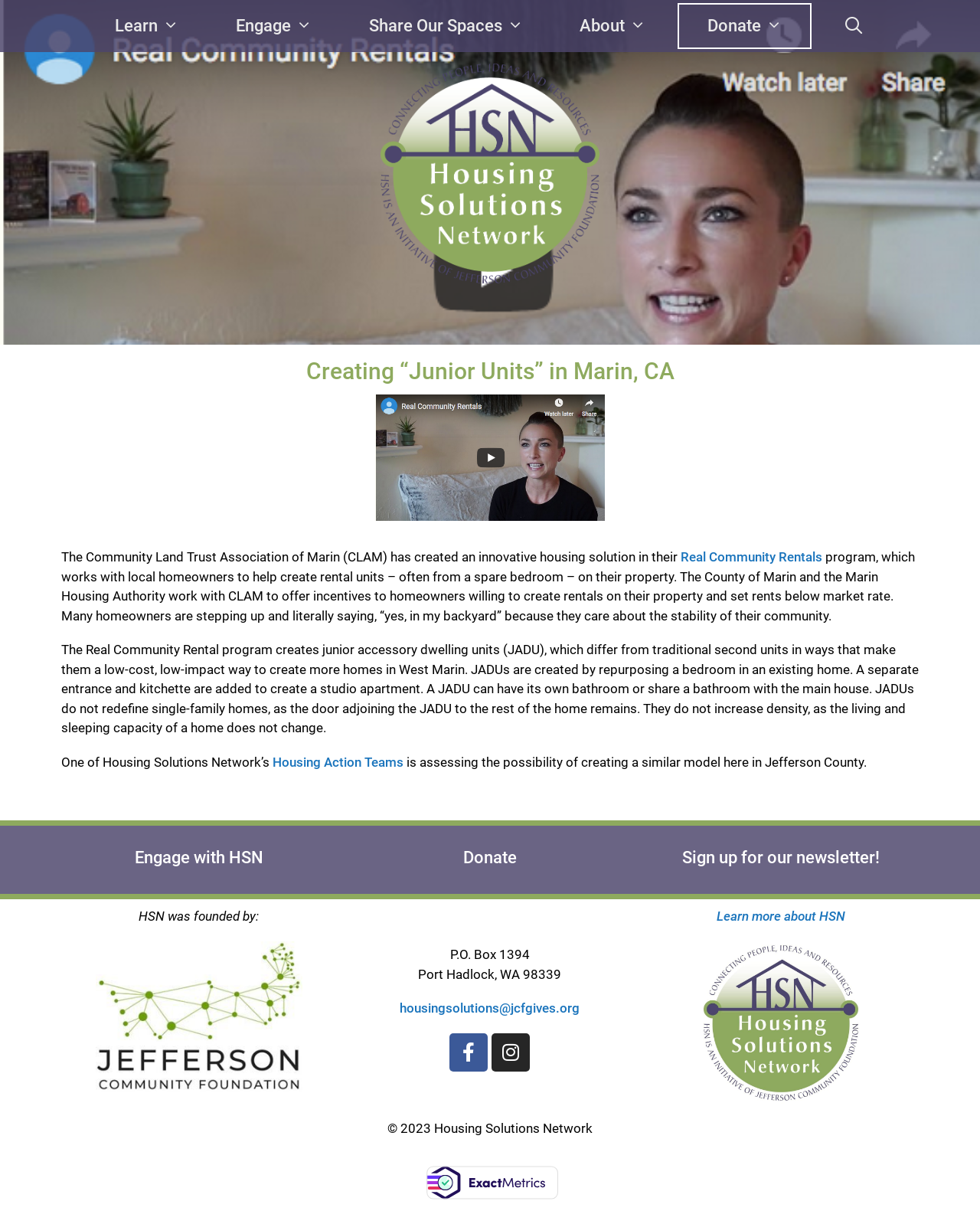Locate the bounding box coordinates of the element I should click to achieve the following instruction: "Donate".

[0.693, 0.004, 0.827, 0.039]